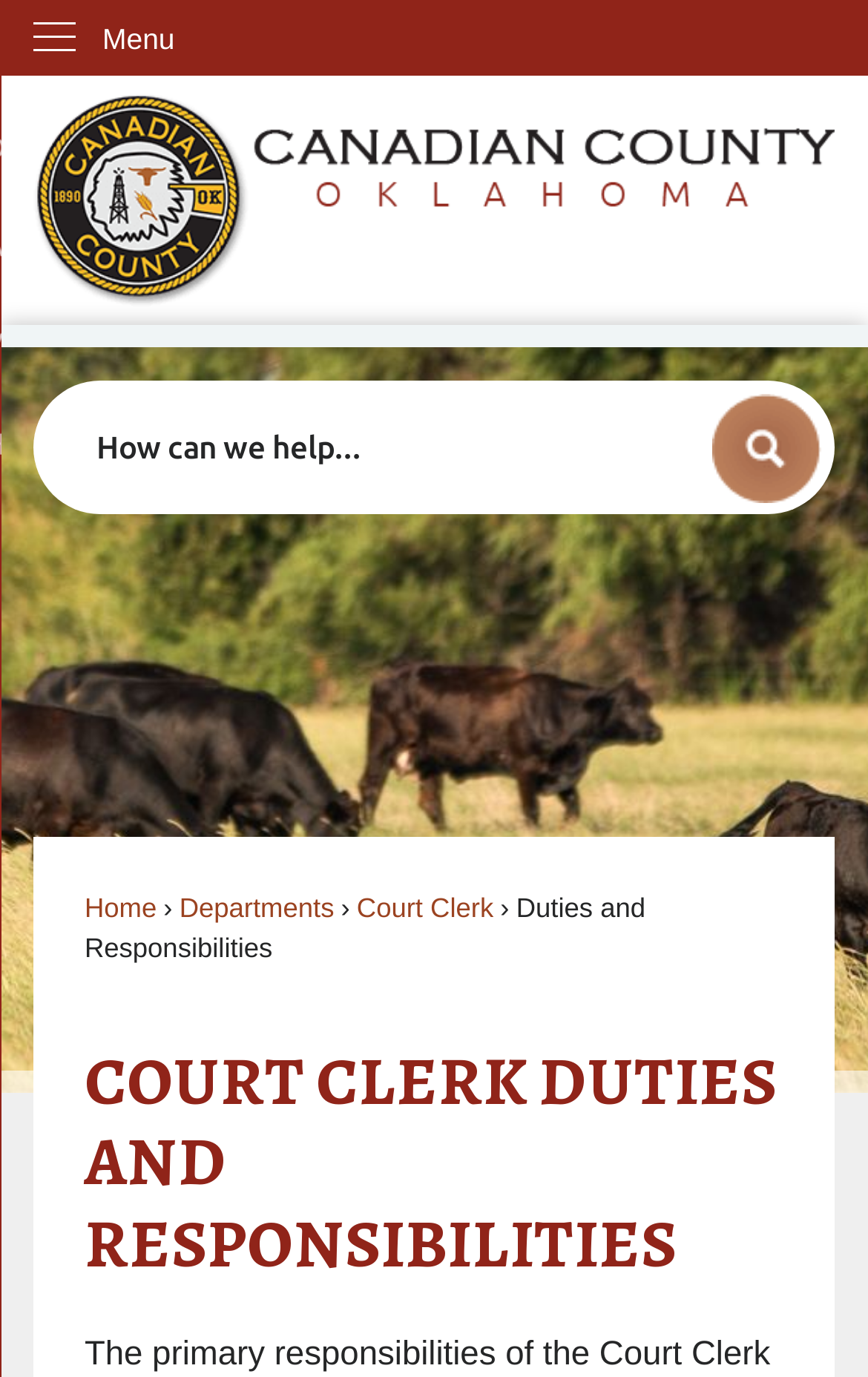What is the purpose of the region at the top right corner?
Based on the visual, give a brief answer using one word or a short phrase.

Search